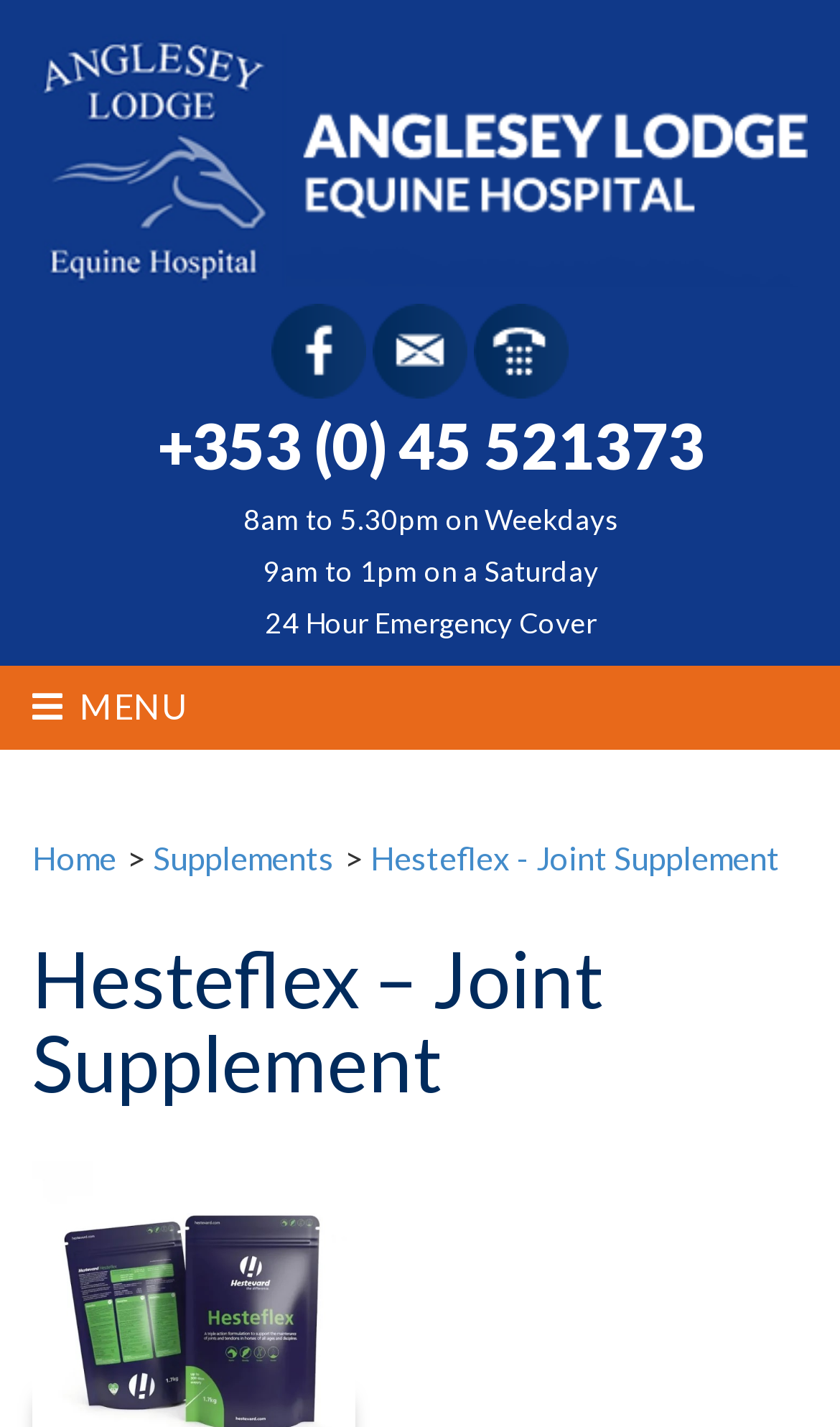What is the name of the joint supplement?
Respond to the question with a well-detailed and thorough answer.

I found the answer by looking at the heading on the page, which has the text 'Hesteflex – Joint Supplement', and also by looking at the link in the menu that has the same name.